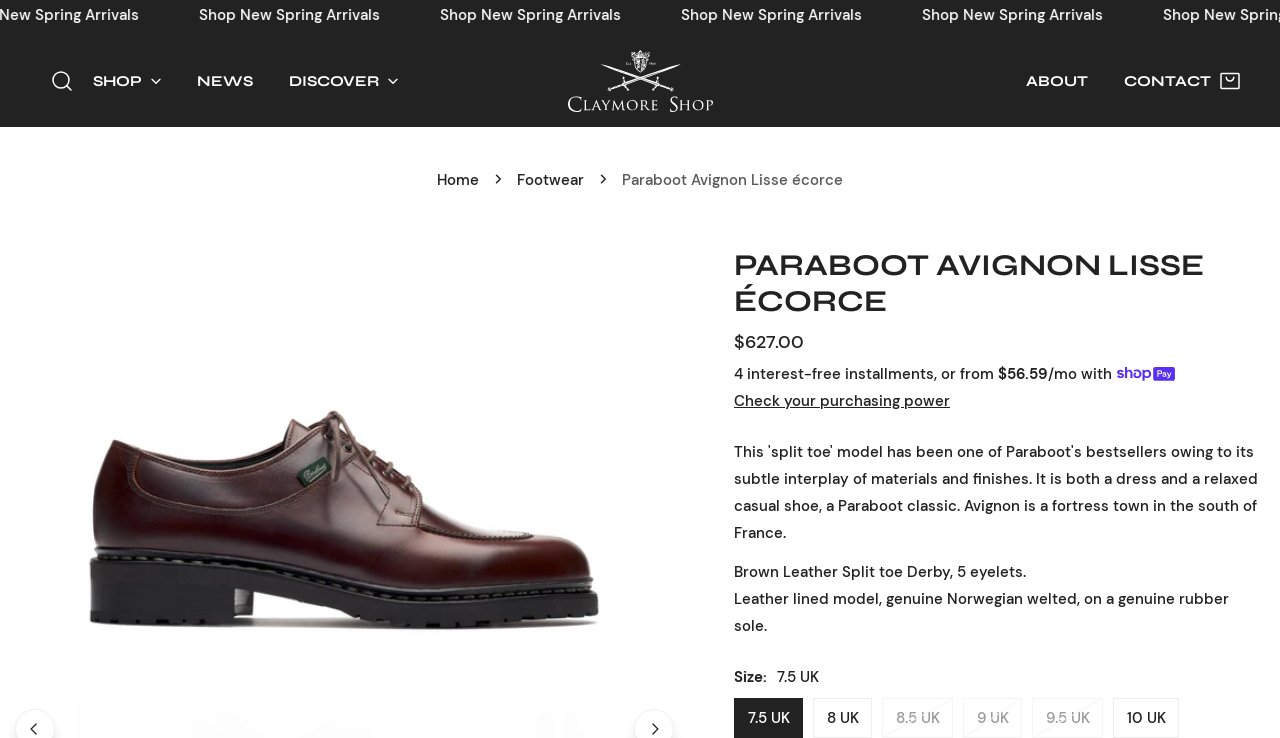Kindly determine the bounding box coordinates for the clickable area to achieve the given instruction: "Search for products".

[0.031, 0.08, 0.066, 0.14]